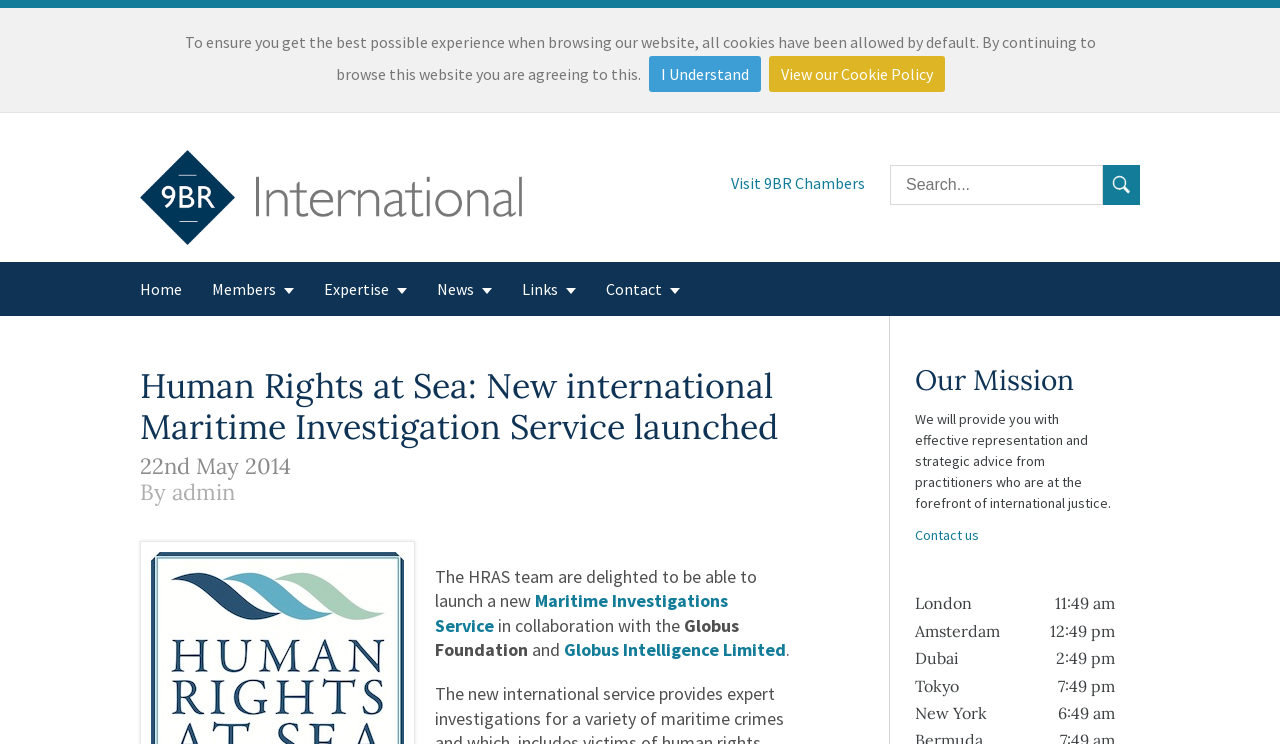What is the name of the foundation collaborating with 9 Bedford Row International?
From the screenshot, supply a one-word or short-phrase answer.

Globus Foundation